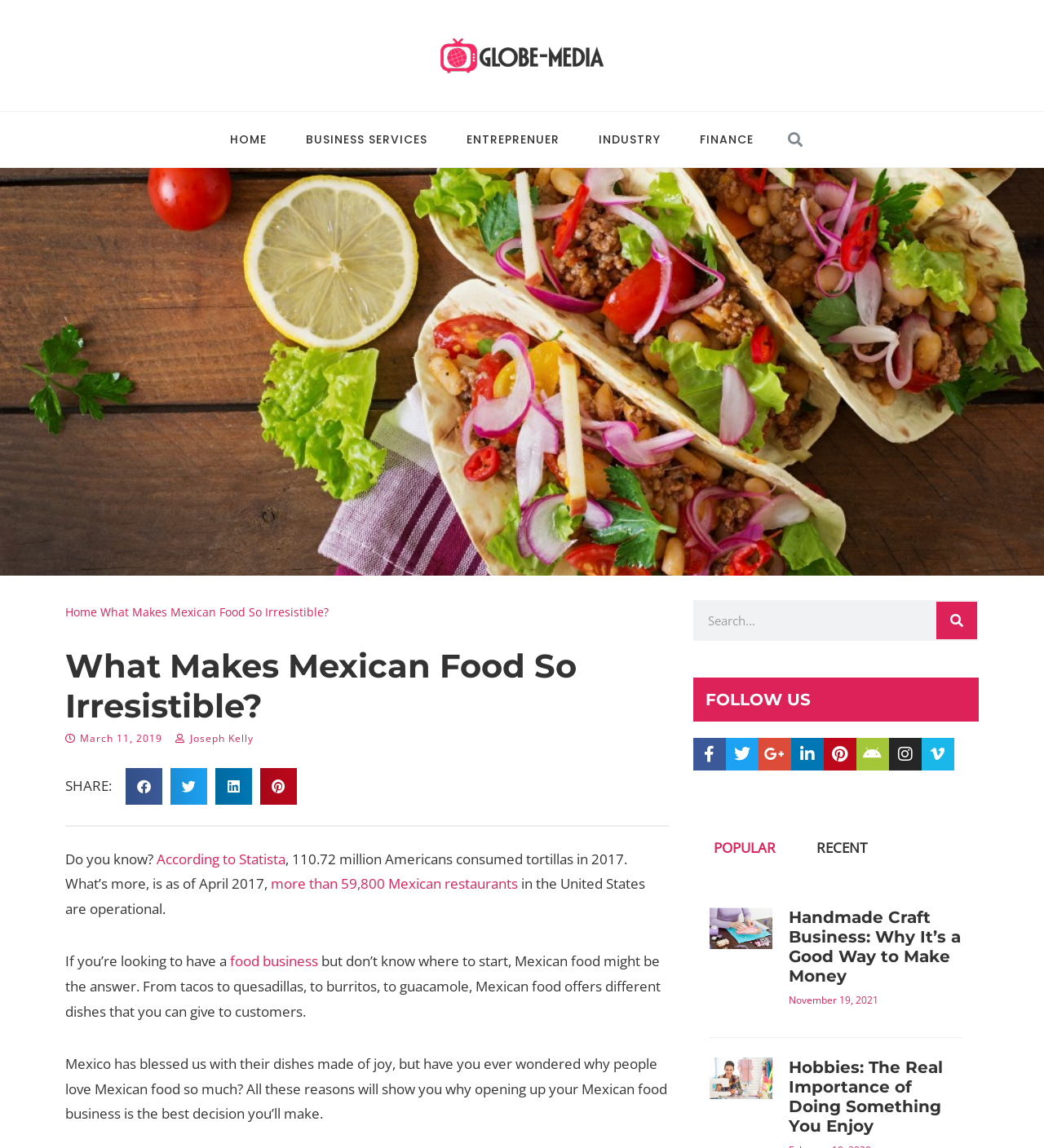Find the bounding box coordinates of the clickable area that will achieve the following instruction: "Click on the 'HOME' link".

[0.202, 0.097, 0.274, 0.146]